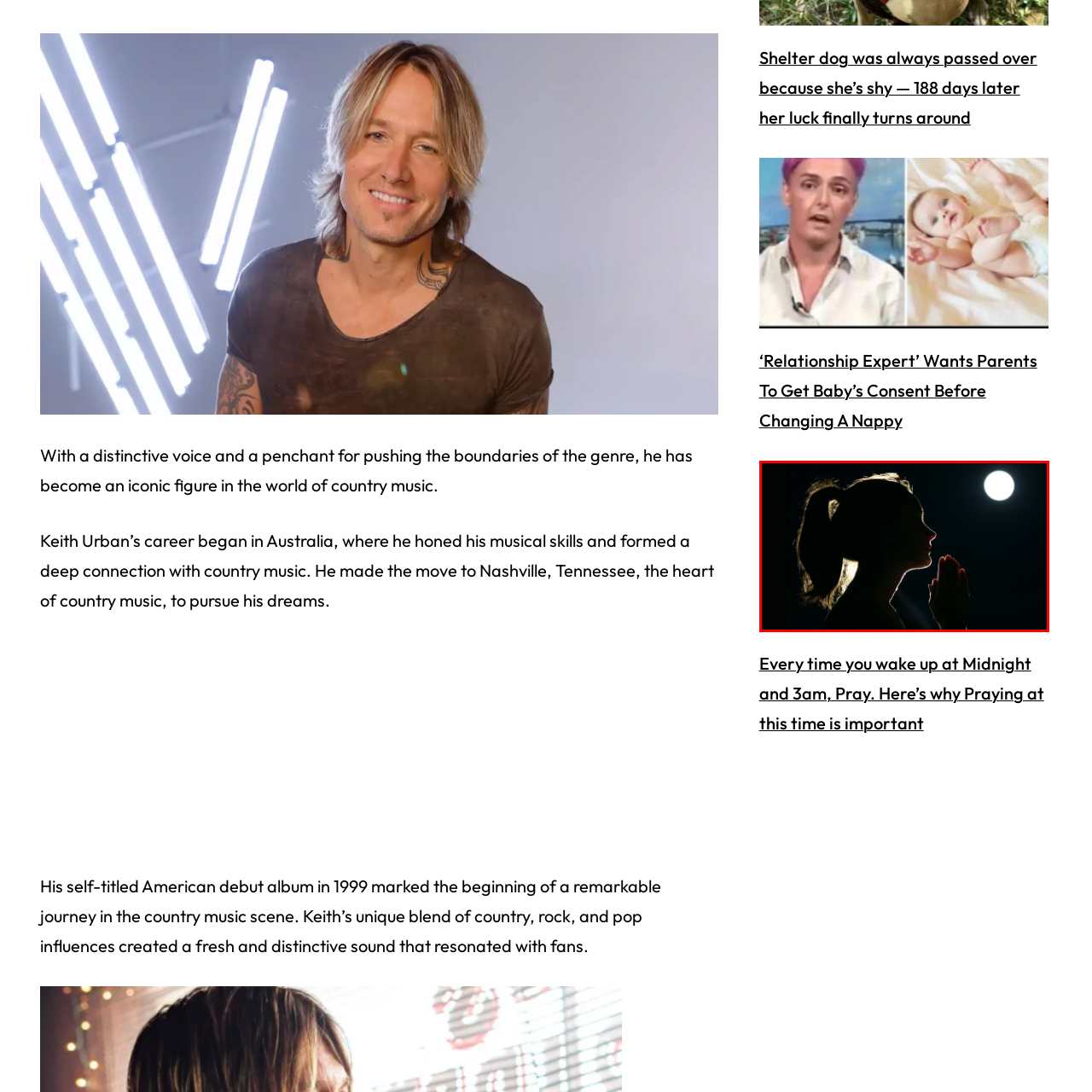View the part of the image surrounded by red, What is the source of light in the background? Respond with a concise word or phrase.

Full moon